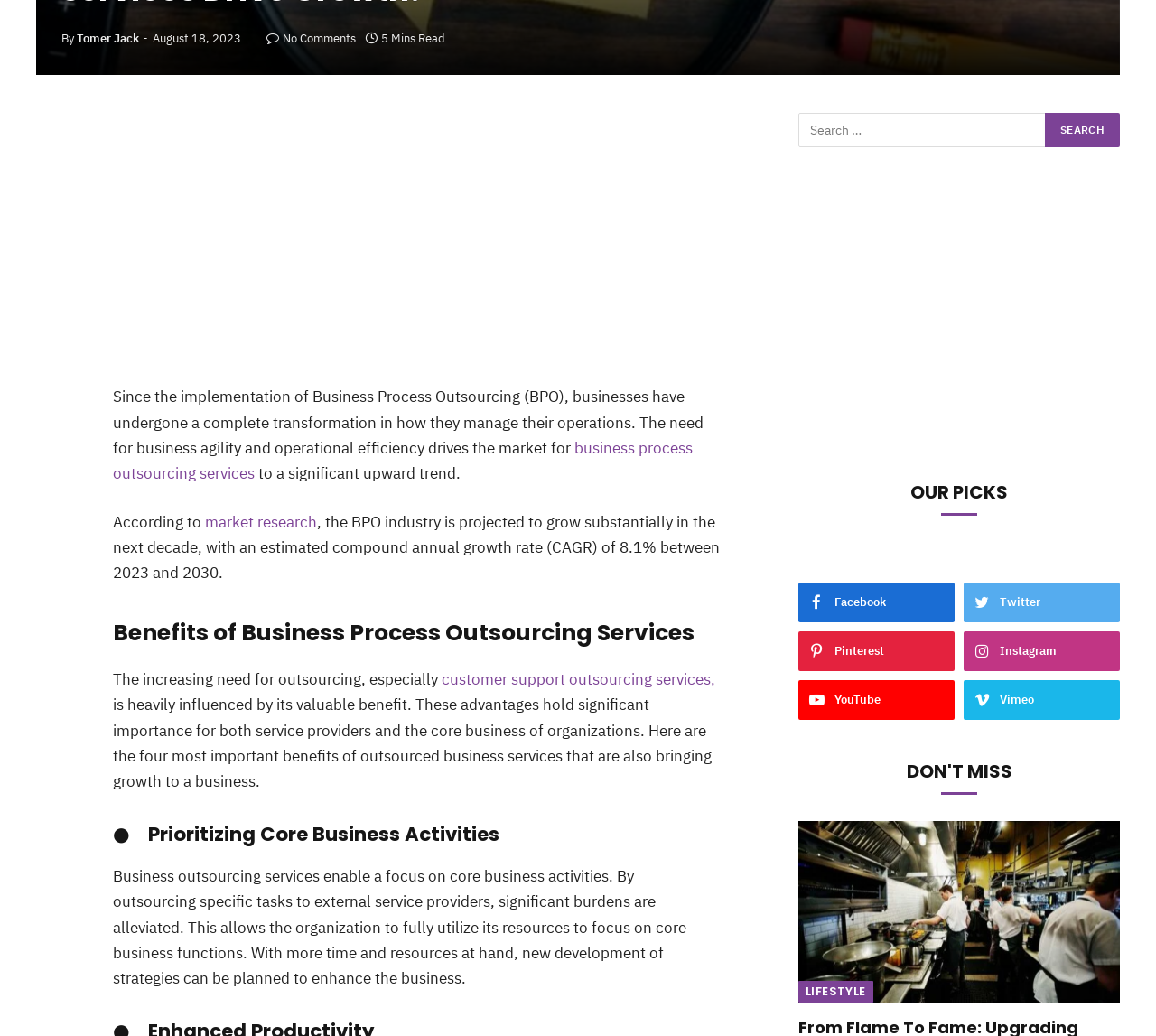For the following element description, predict the bounding box coordinates in the format (top-left x, top-left y, bottom-right x, bottom-right y). All values should be floating point numbers between 0 and 1. Description: name="s" placeholder="Search …"

[0.691, 0.109, 0.905, 0.142]